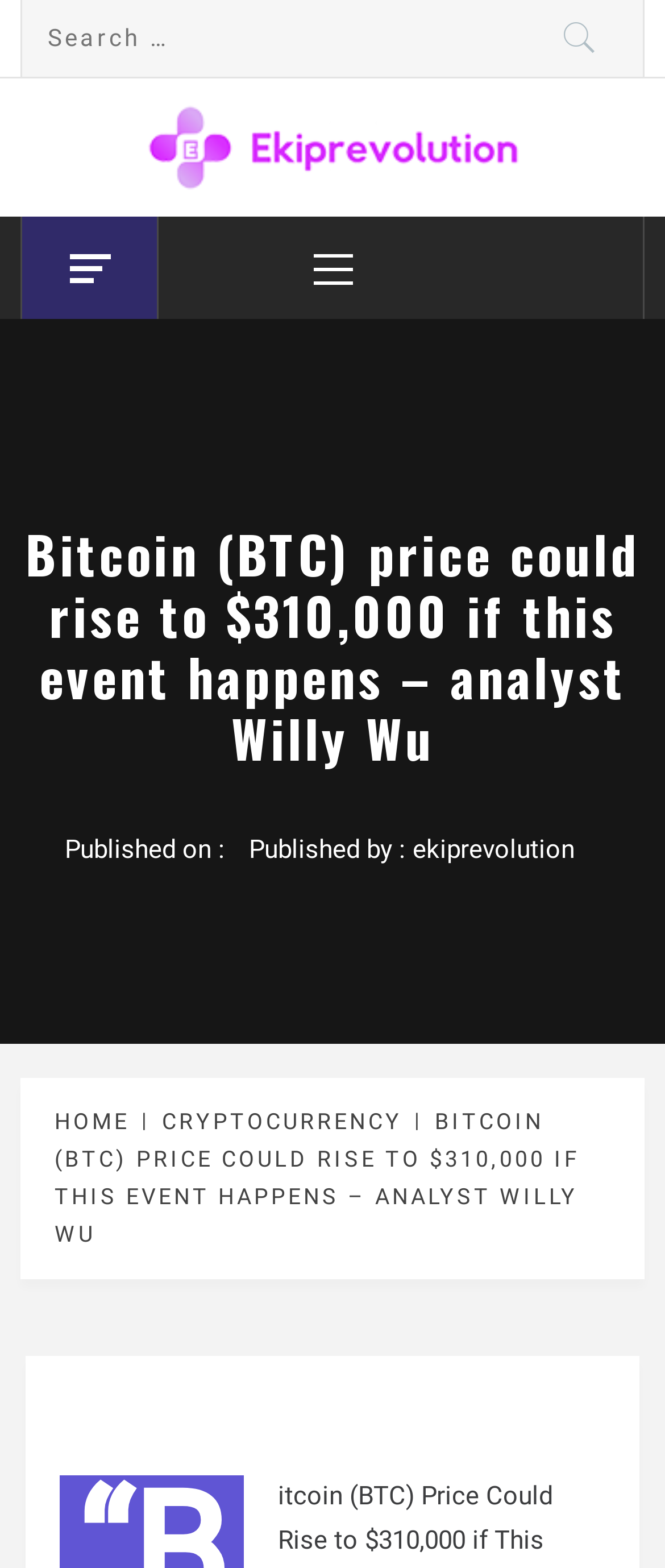Could you identify the text that serves as the heading for this webpage?

Bitcoin (BTC) price could rise to $310,000 if this event happens – analyst Willy Wu